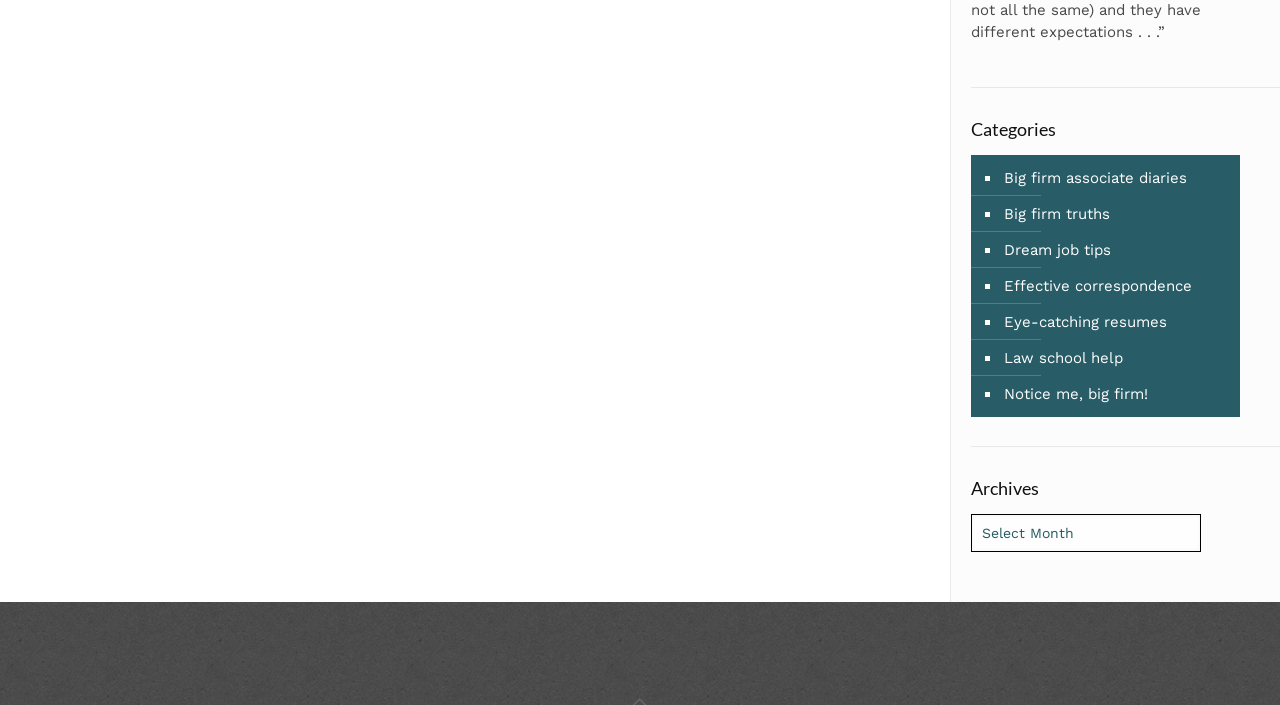Locate the bounding box of the UI element described by: "Notice me, big firm!" in the given webpage screenshot.

[0.782, 0.533, 0.897, 0.584]